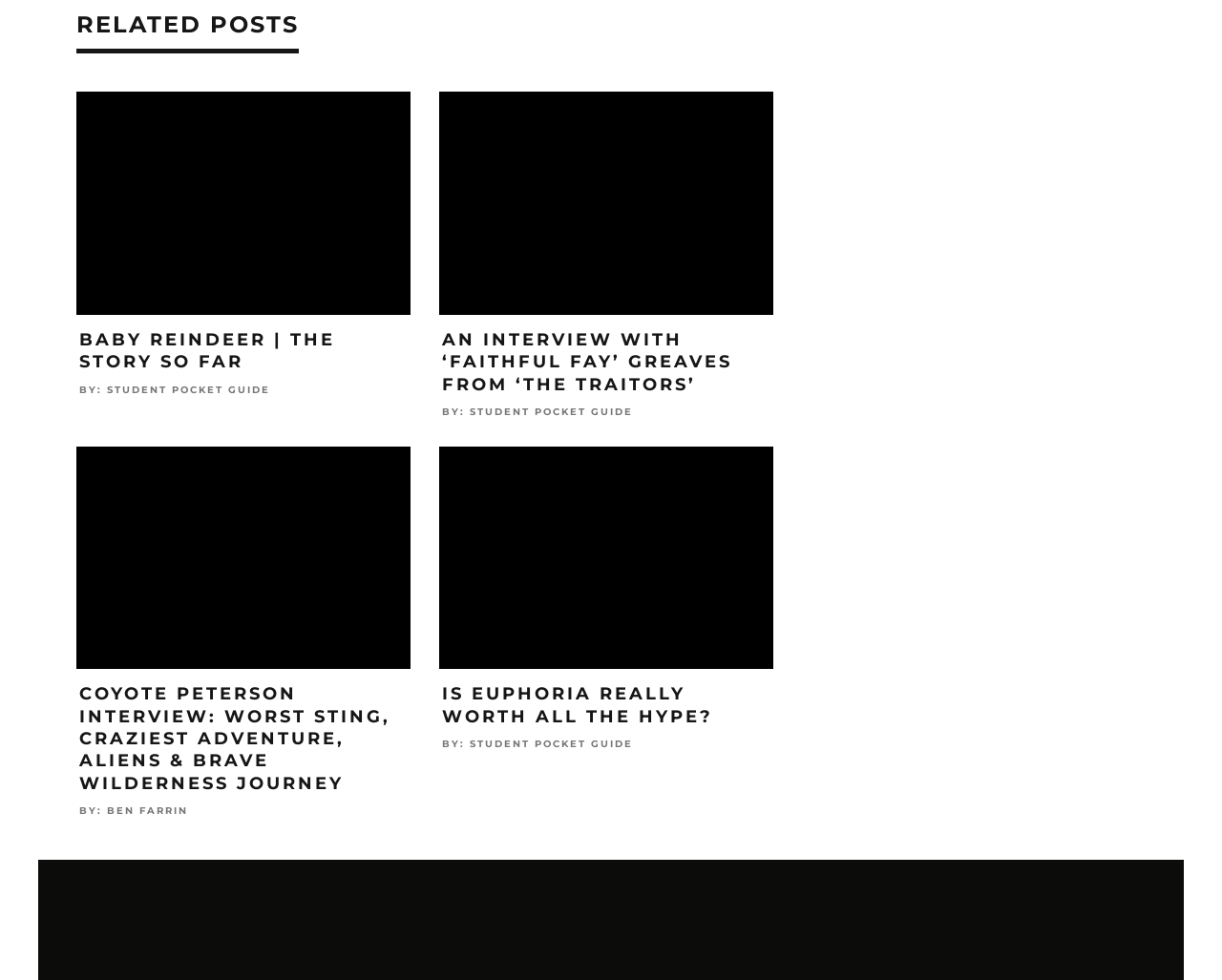Please give a succinct answer to the question in one word or phrase:
What is the title of the first related post?

Baby Reindeer